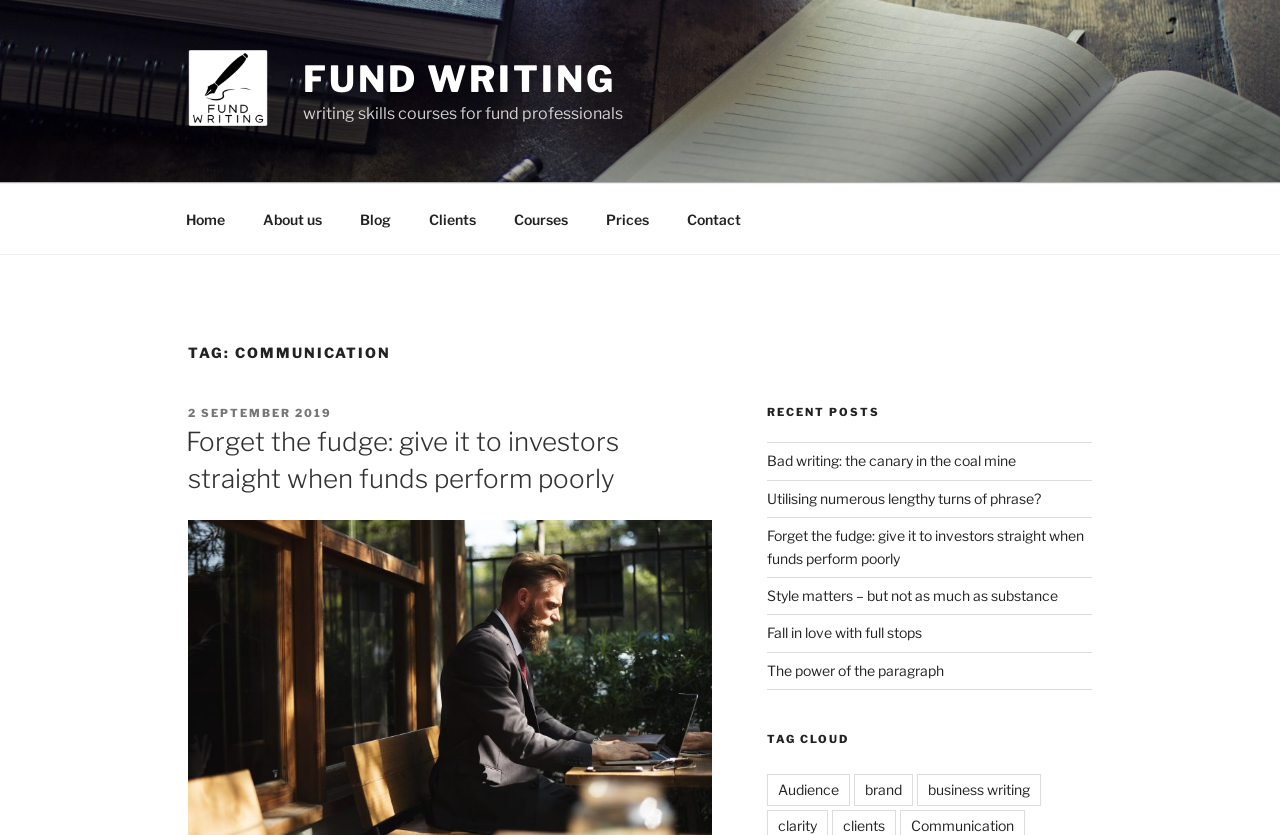Please determine the bounding box coordinates of the element's region to click in order to carry out the following instruction: "Read the article 'Forget the fudge: give it to investors straight when funds perform poorly'". The coordinates should be four float numbers between 0 and 1, i.e., [left, top, right, bottom].

[0.145, 0.511, 0.484, 0.591]